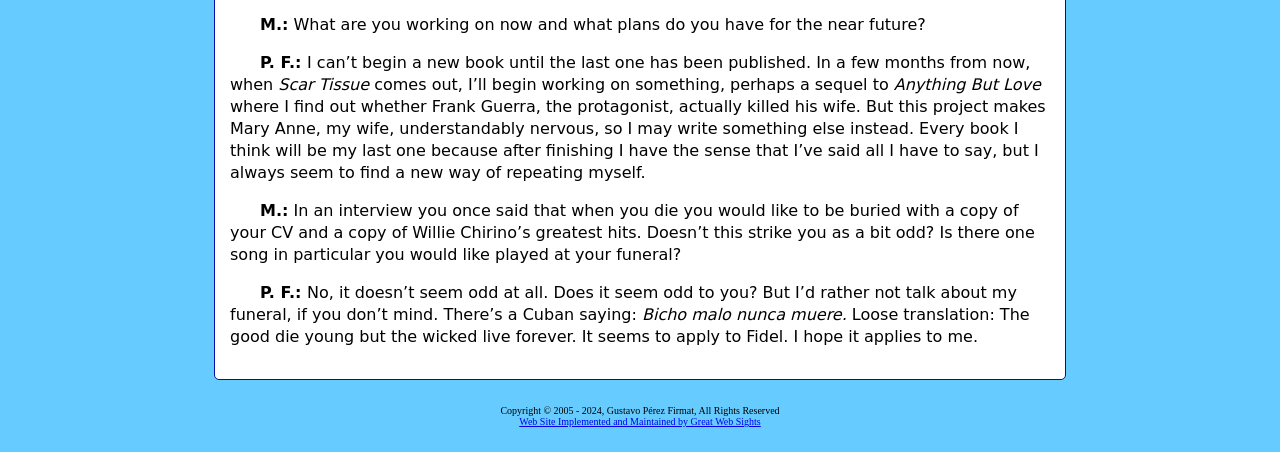Provide a one-word or brief phrase answer to the question:
Who is the interviewer in this conversation?

M.